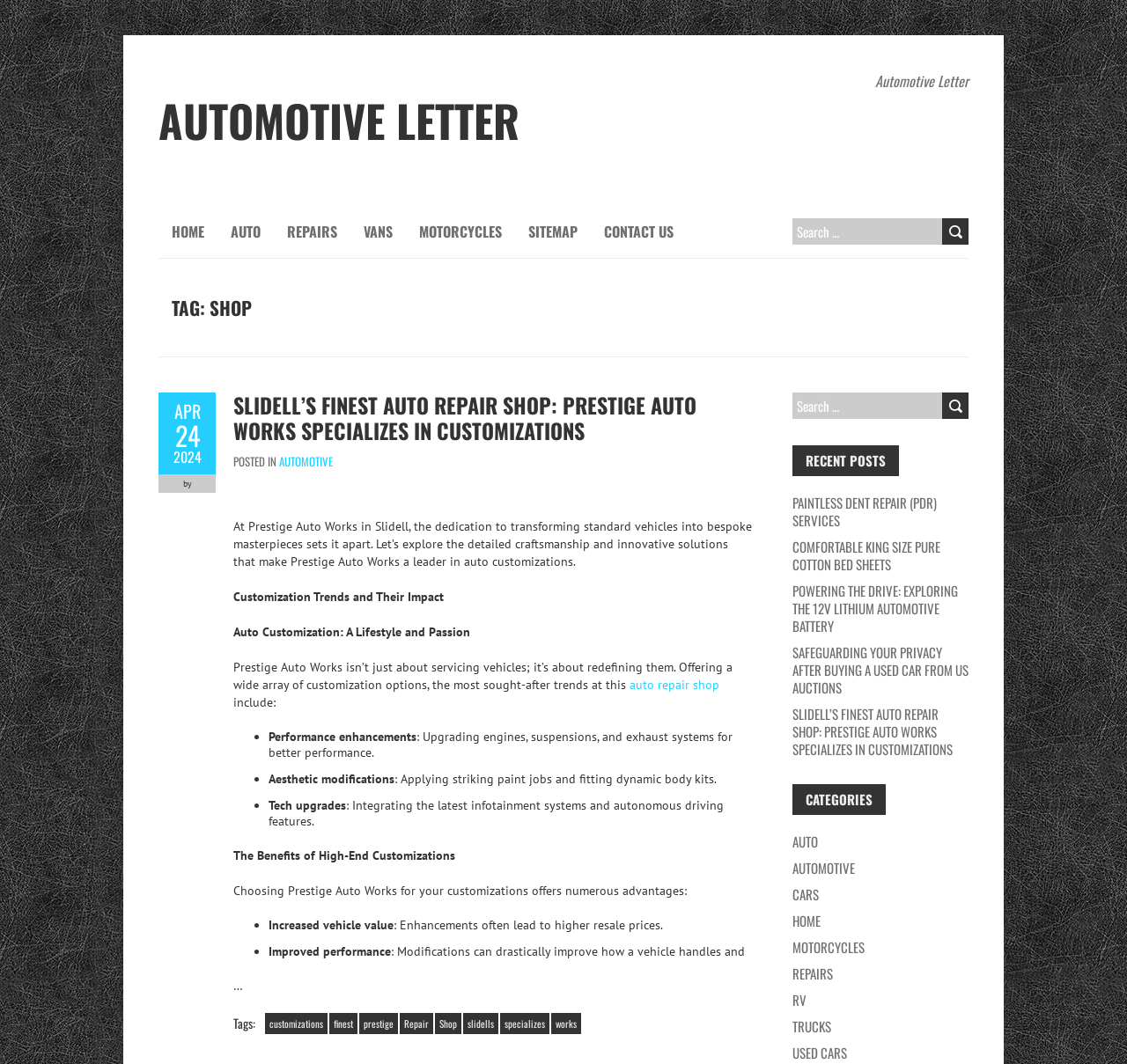Please provide the bounding box coordinate of the region that matches the element description: parent_node: SEARCH FOR: value="Search". Coordinates should be in the format (top-left x, top-left y, bottom-right x, bottom-right y) and all values should be between 0 and 1.

[0.836, 0.369, 0.859, 0.394]